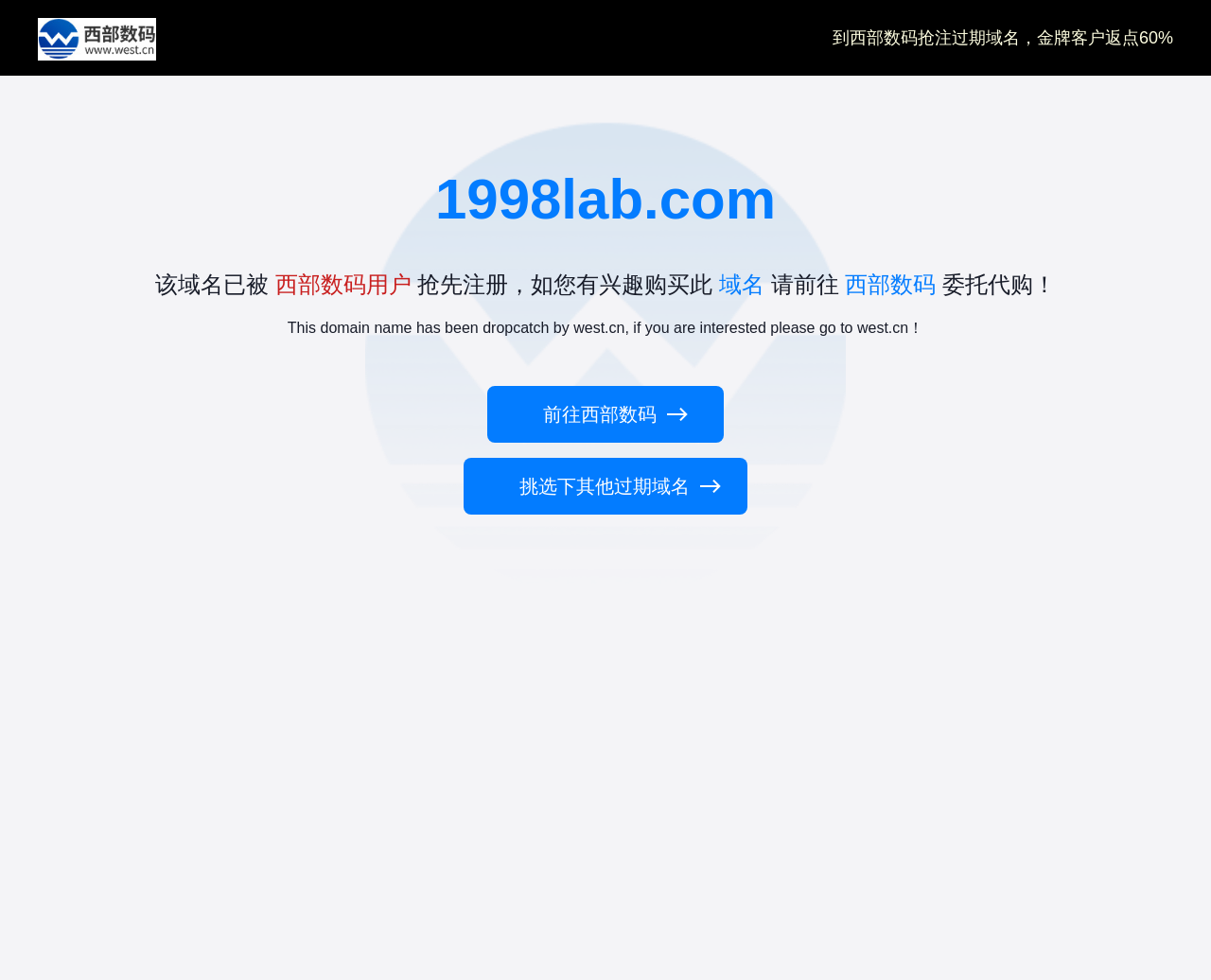Create a detailed description of the webpage's content and layout.

The webpage appears to be a domain name registration page. At the top, there is a heading that displays the domain name "1998lab.com". Below the heading, there are several lines of text that describe the status of the domain name, stating that it has been registered by a user from west.cn and inviting interested parties to visit west.cn.

On the top-right corner, there is a link to "west.cn" accompanied by an image of the same name. This link is positioned above the descriptive text. The text is divided into several sections, with each section describing a different aspect of the domain name's status.

There are two links in the middle of the page: "域名" (domain name) and "西部数码" (west.cn), which are part of the descriptive text. Below these links, there is another link that says "前往西部数码" (go to west.cn), which is positioned near the center of the page.

At the bottom of the page, there is another link that says "挑选下其他过期域名" (select other expired domain names), which is positioned slightly above the bottom edge of the page. Additionally, there is a paragraph of English text that translates the Chinese text above it, stating that the domain name has been drop-caught by west.cn and inviting interested parties to visit west.cn.